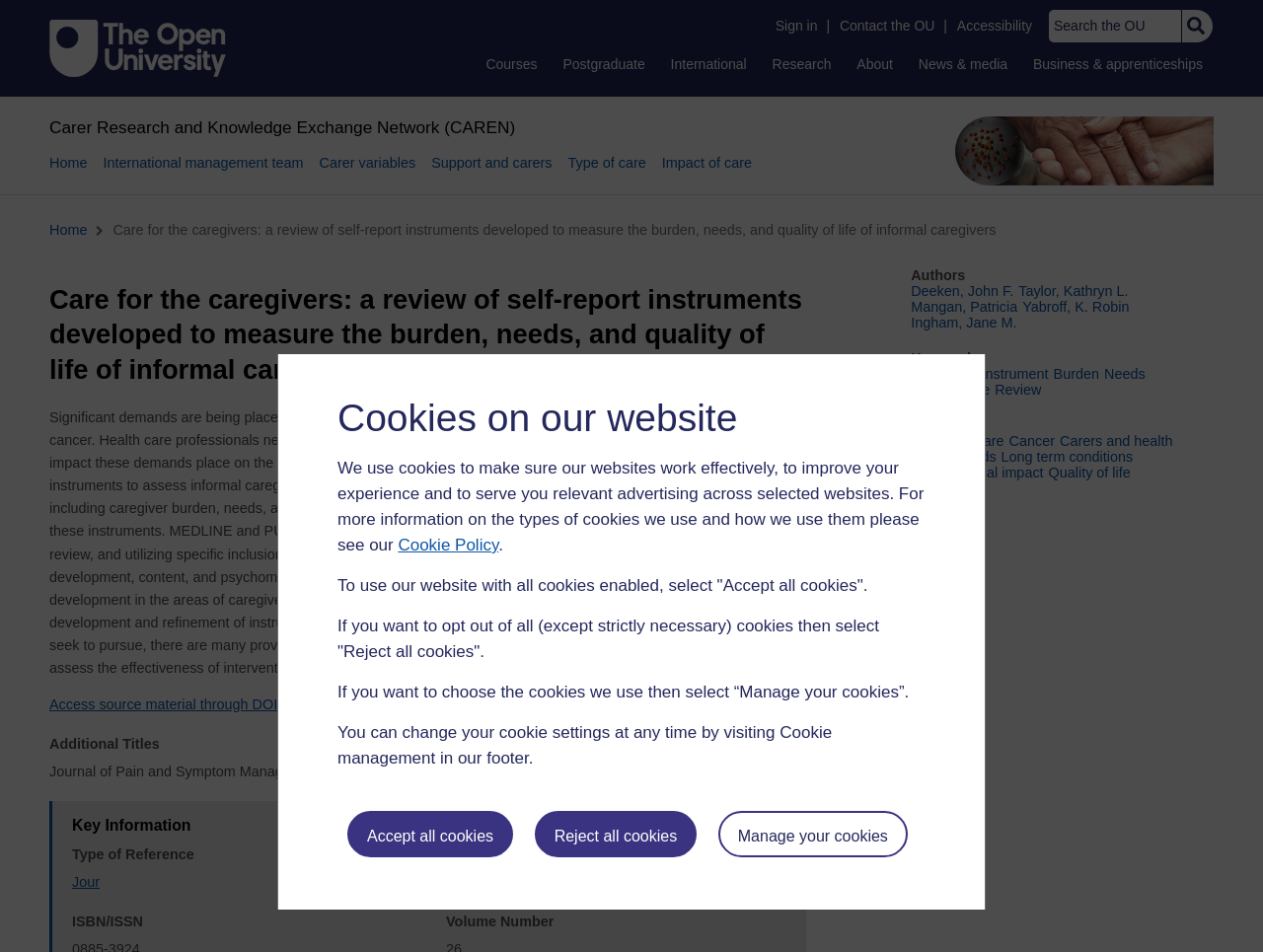Please answer the following question using a single word or phrase: 
What is the name of the research network?

Carer Research and Knowledge Exchange Network (CAREN)